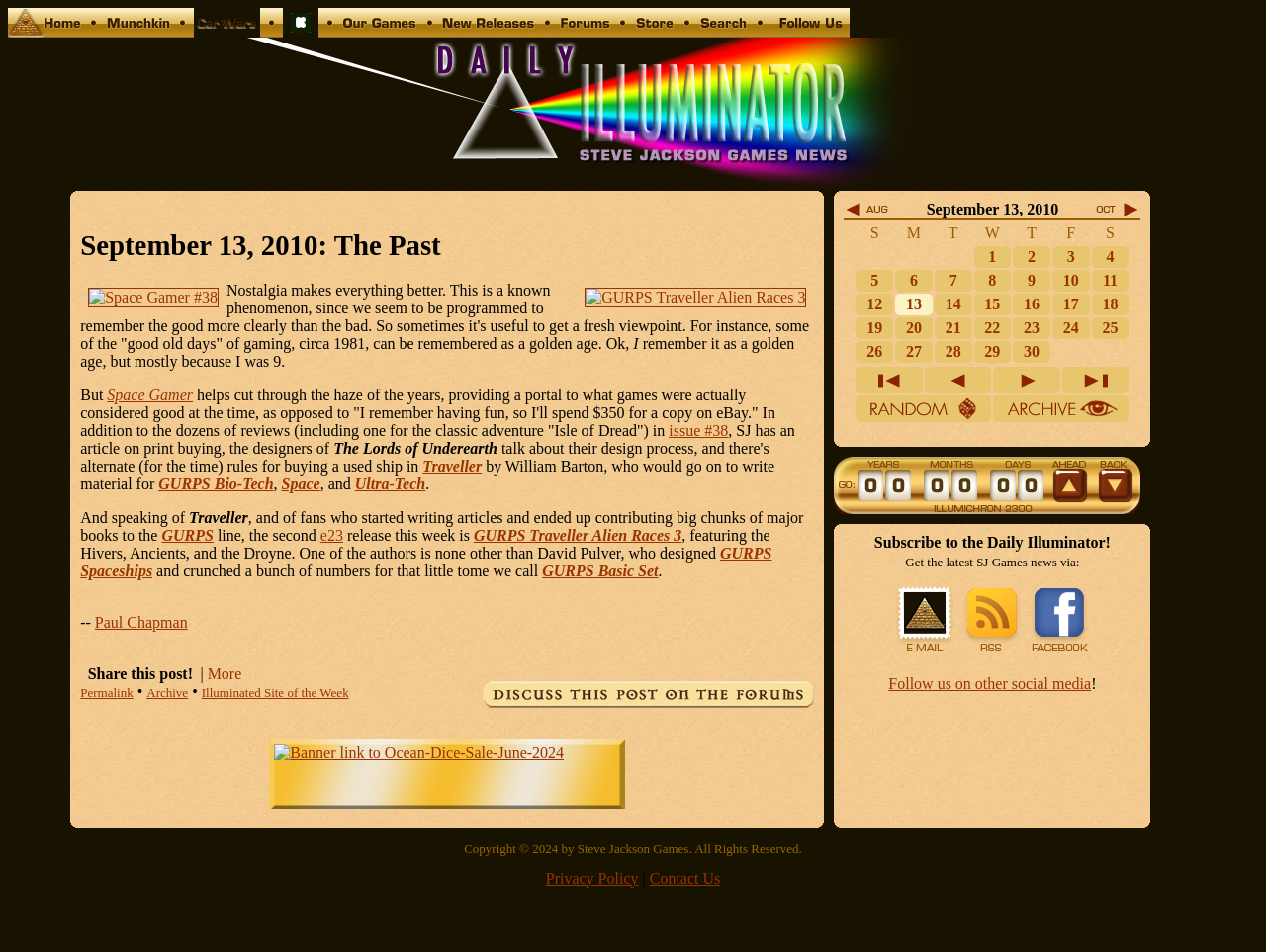Please answer the following question using a single word or phrase: 
What is the name of the person who wrote the article?

Paul Chapman